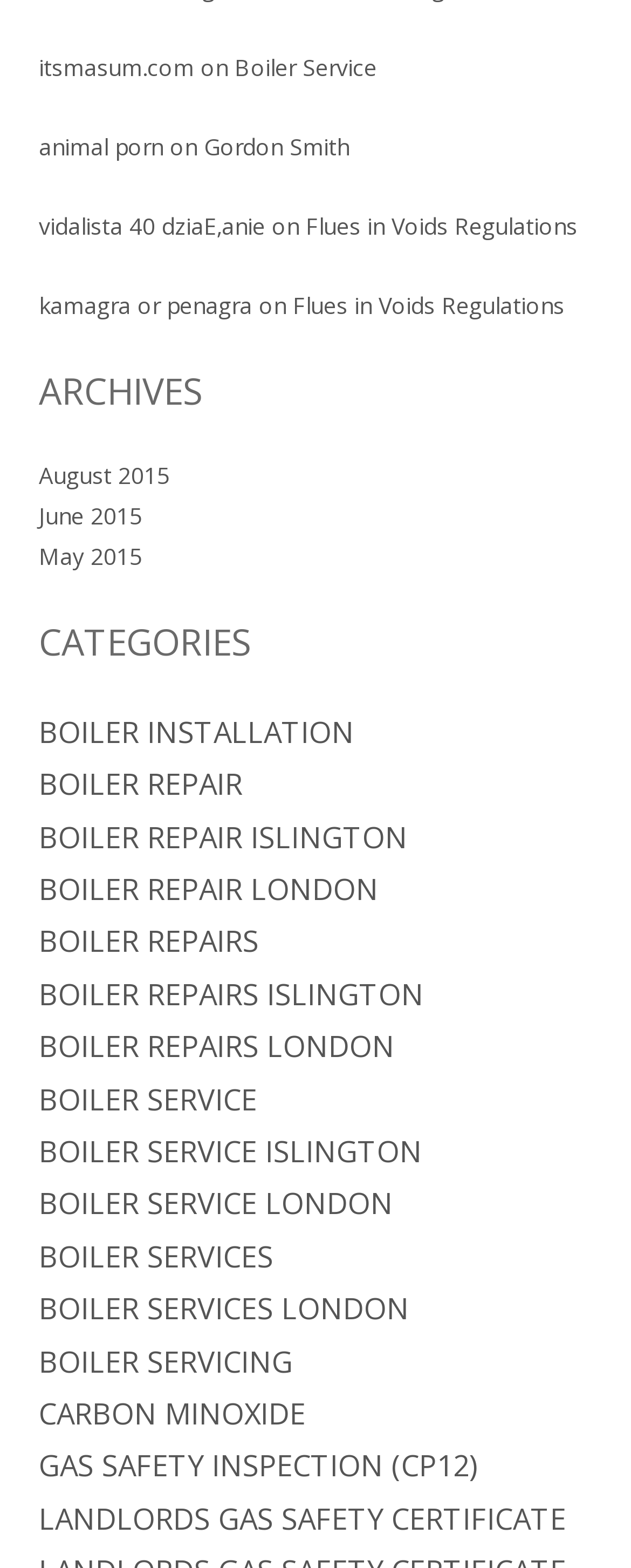Locate the UI element described by Boiler Service in the provided webpage screenshot. Return the bounding box coordinates in the format (top-left x, top-left y, bottom-right x, bottom-right y), ensuring all values are between 0 and 1.

[0.062, 0.688, 0.408, 0.713]